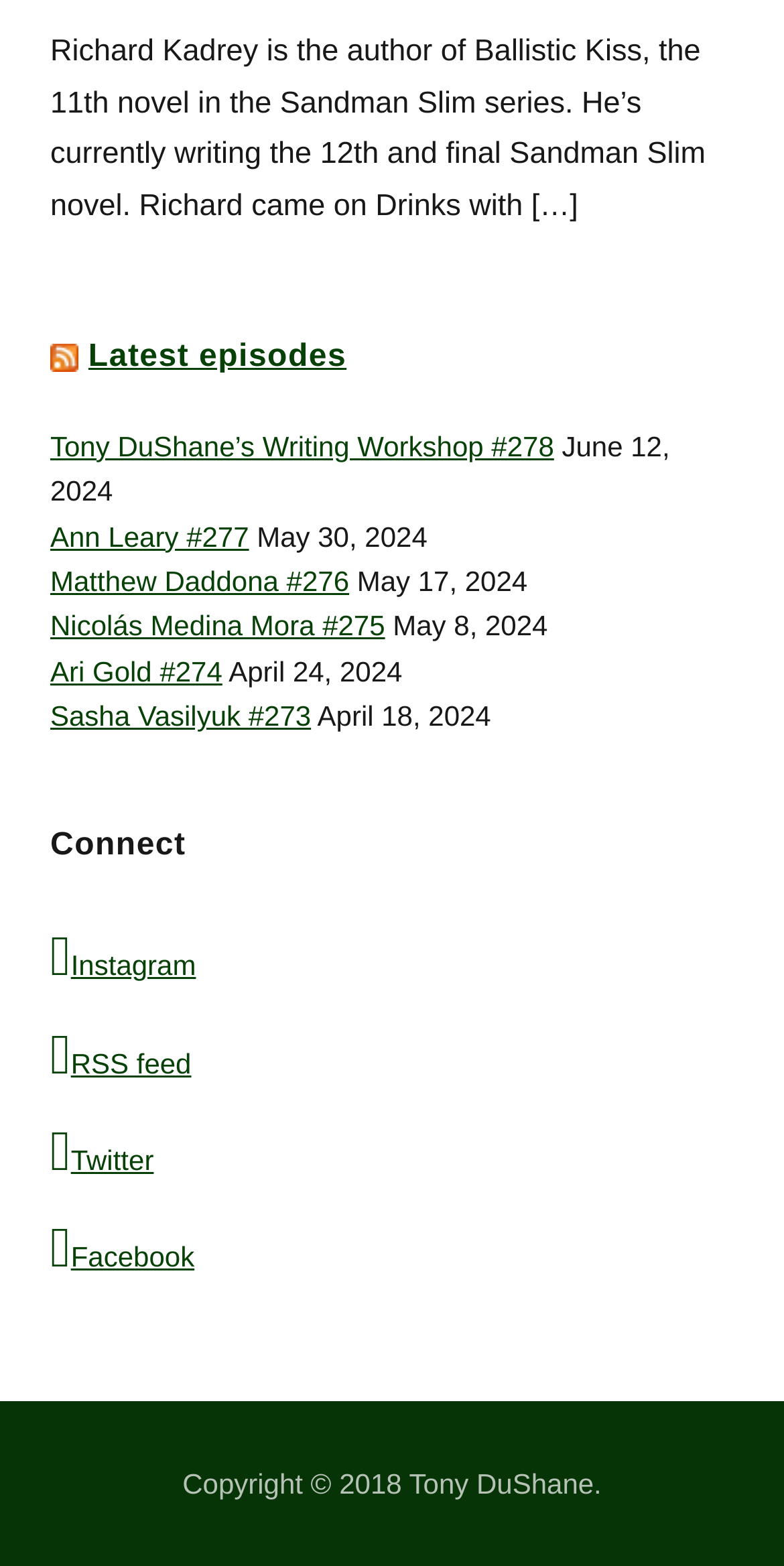Given the description "©LOGICA YACHTS 2024", provide the bounding box coordinates of the corresponding UI element.

None